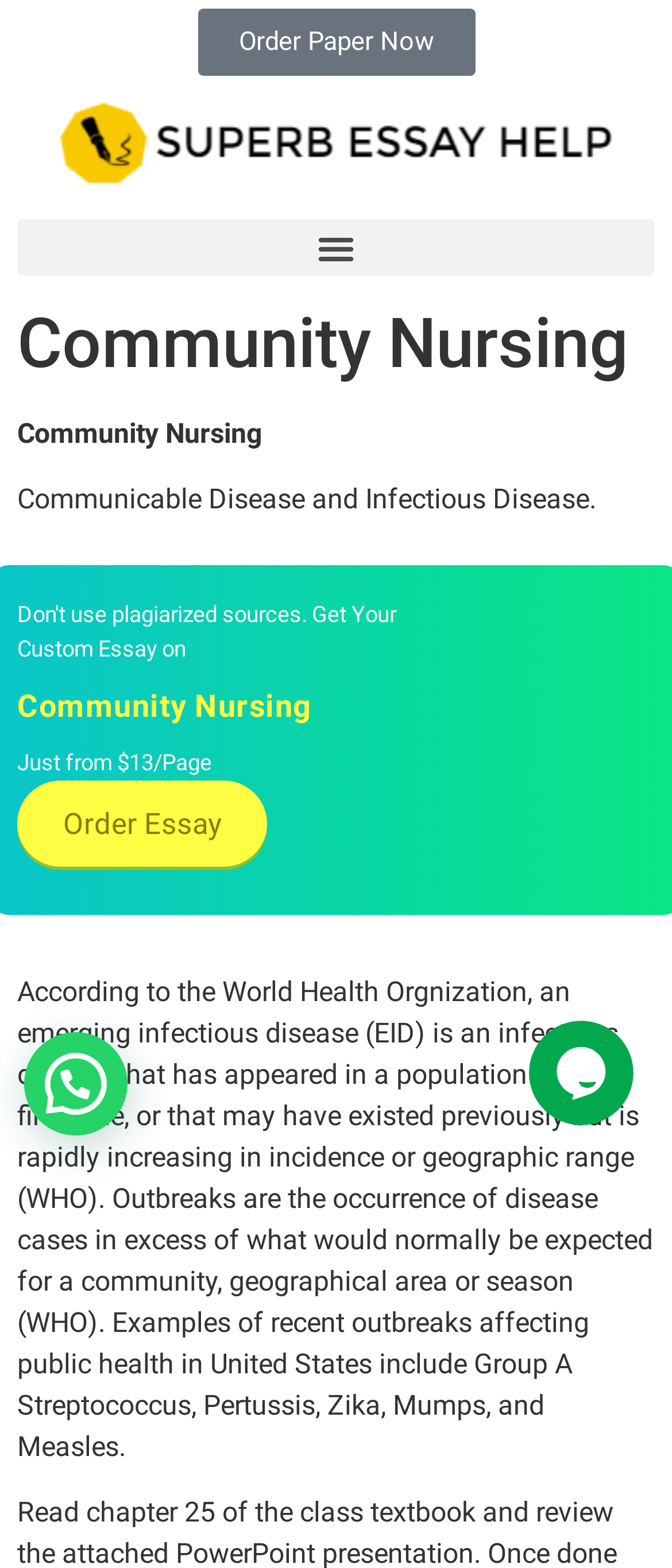Given the description: "Order Paper Now", determine the bounding box coordinates of the UI element. The coordinates should be formatted as four float numbers between 0 and 1, [left, top, right, bottom].

[0.294, 0.005, 0.706, 0.048]